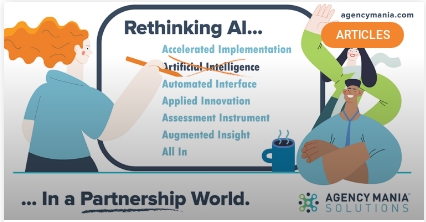What is the theme emphasized by the background colors?
Using the information from the image, answer the question thoroughly.

The caption describes the background as having 'playful colors, creating an inviting atmosphere that emphasizes teamwork and creativity', which suggests that the background is designed to promote a collaborative and innovative environment.